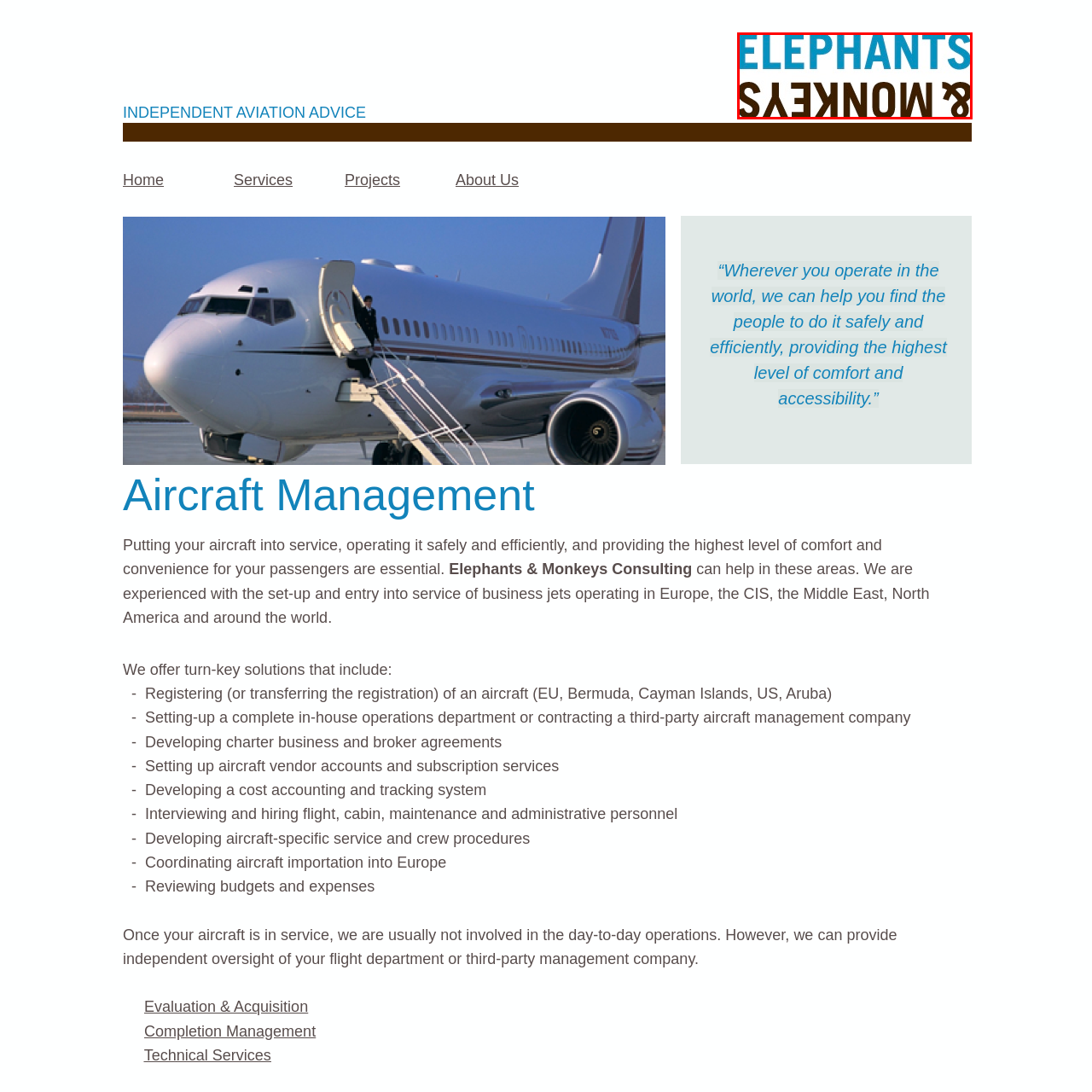Inspect the image bordered in red and answer the following question in detail, drawing on the visual content observed in the image:
How many global markets does the company cater to?

The company's approach to providing innovative solutions and insight in aviation management is examined, and it is found that they cater to diverse operational needs in four global markets, including Europe, the CIS, the Middle East, and North America.